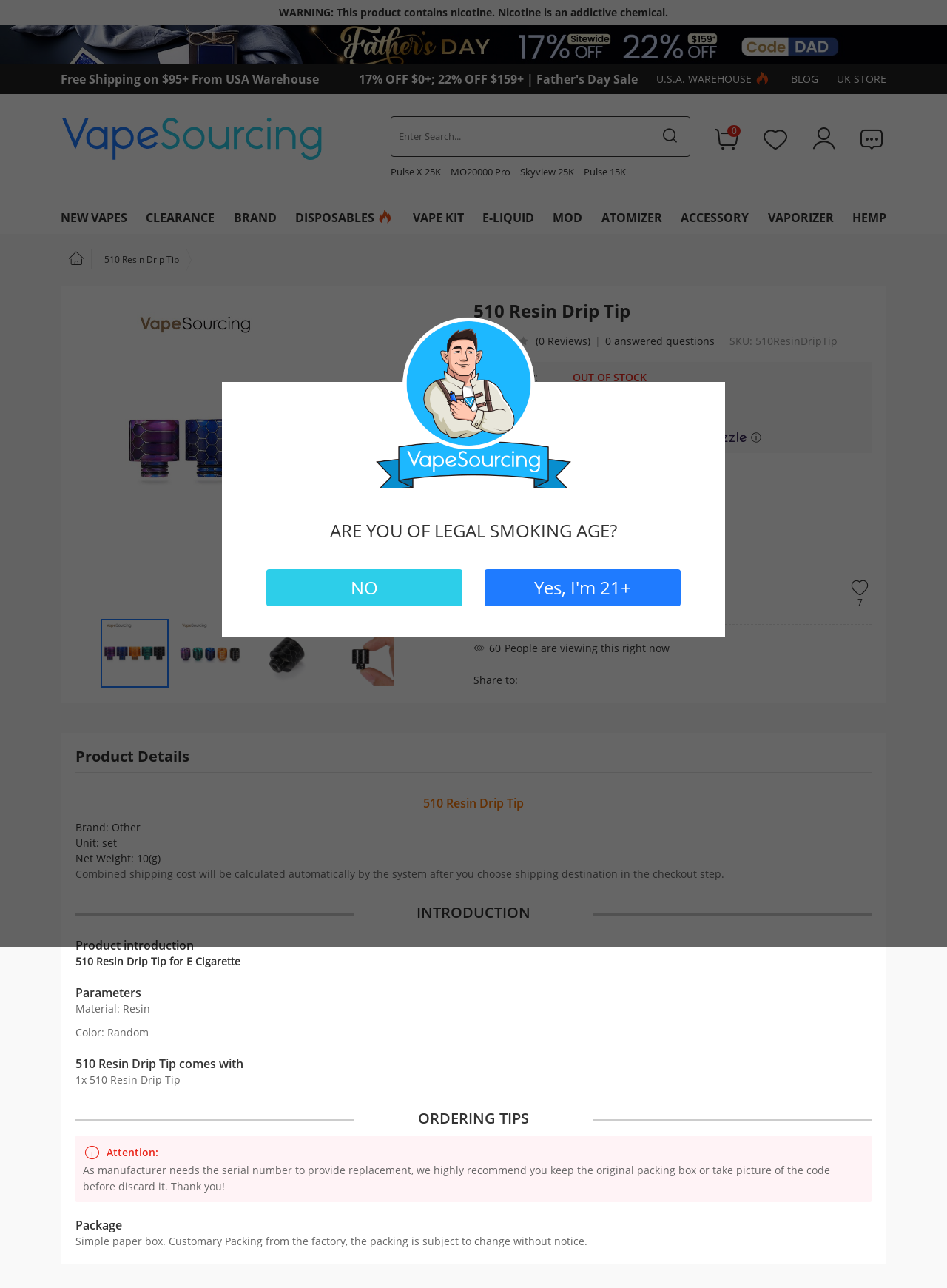Determine the bounding box coordinates of the region that needs to be clicked to achieve the task: "Click the 'Contact us' link".

None